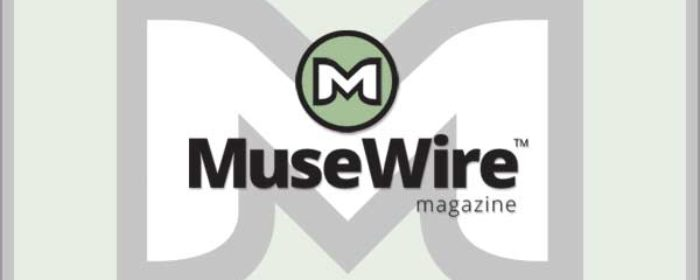What does the 'M' symbolize?
Answer the question with a single word or phrase derived from the image.

Creativity and innovation